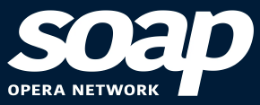Give an in-depth summary of the scene depicted in the image.

The image features the logo of the Soap Opera Network, prominently displayed against a dark blue background. The logo is stylized with the words “soap” and “opera network” in a bold, modern font, showcasing a strong visual identity that reflects the network's focus on soap operas and drama series. This branding conveys a sense of entertainment and connection to the world of television, specifically targeting fans of the soap opera genre. The clean design and contrasting colors enhance the logo's visibility, making it easily recognizable to viewers and visitors to the network's online platform.